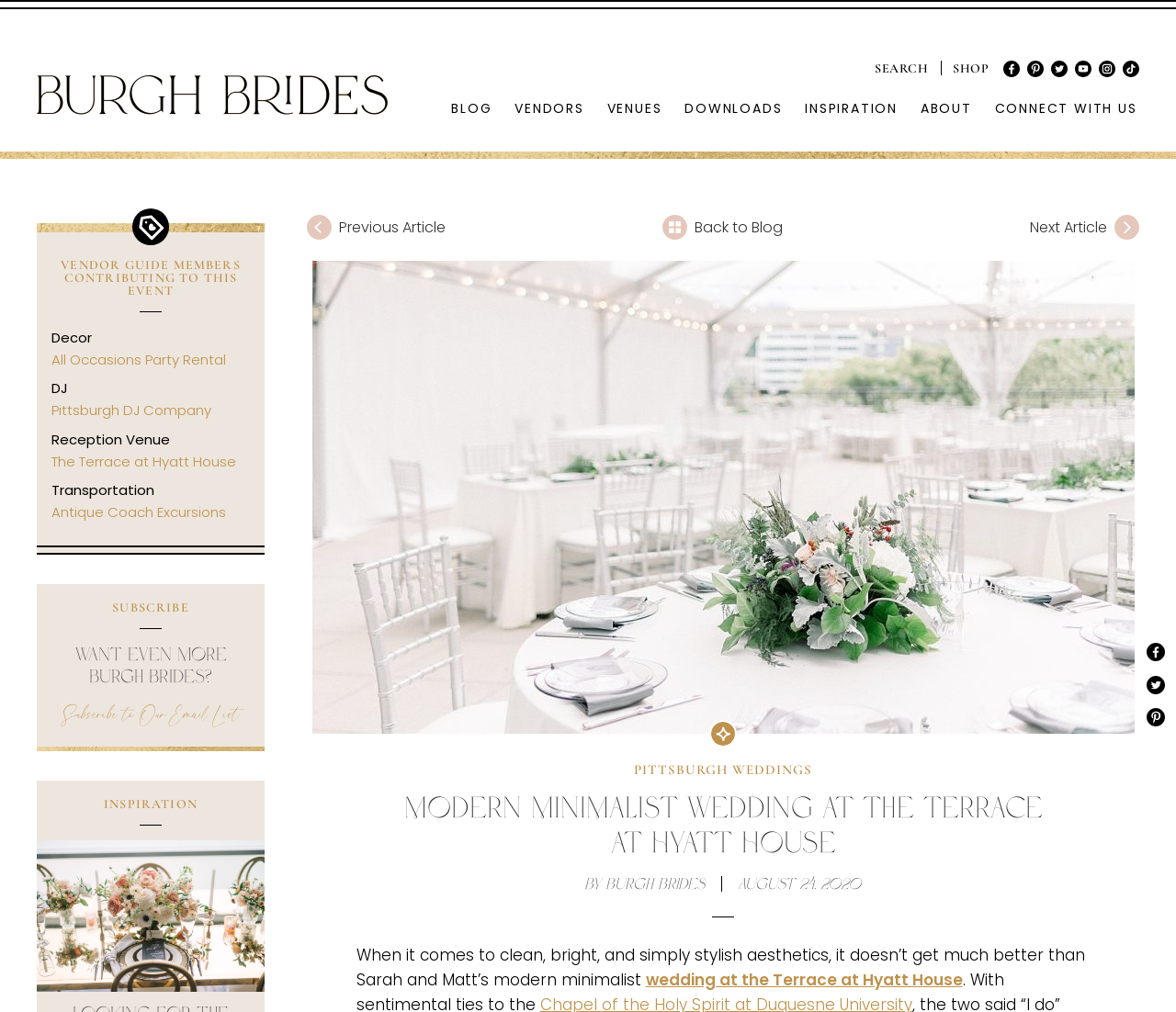What is the name of the wedding venue?
Based on the screenshot, give a detailed explanation to answer the question.

The answer can be found in the section 'VENDOR GUIDE MEMBERS CONTRIBUTING TO THIS EVENT' where it is mentioned as the 'Reception Venue'.